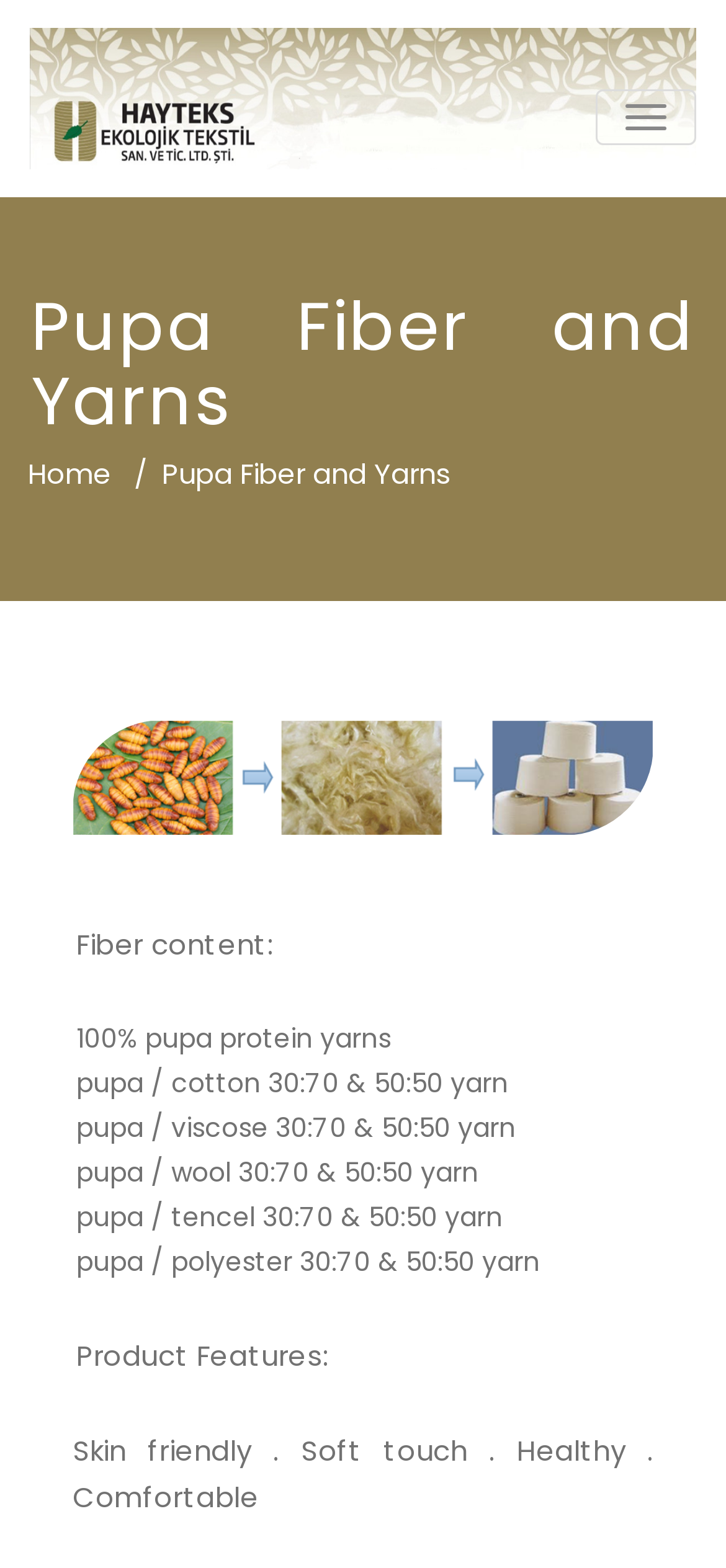What are the product features?
Please answer using one word or phrase, based on the screenshot.

Skin friendly, Soft touch, Healthy, Comfortable